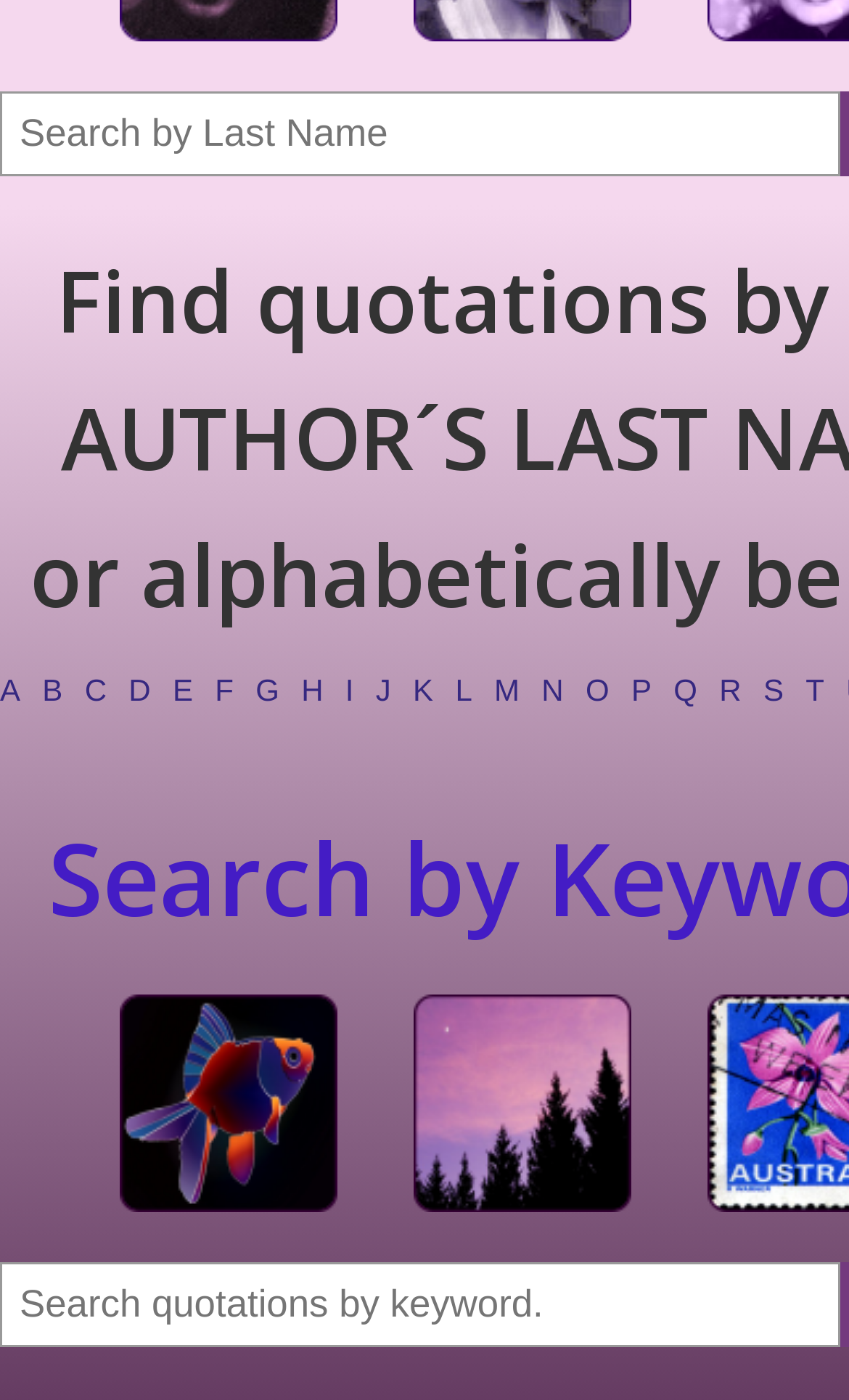Answer the following in one word or a short phrase: 
What is the keyword associated with the image at the top-right?

fishing